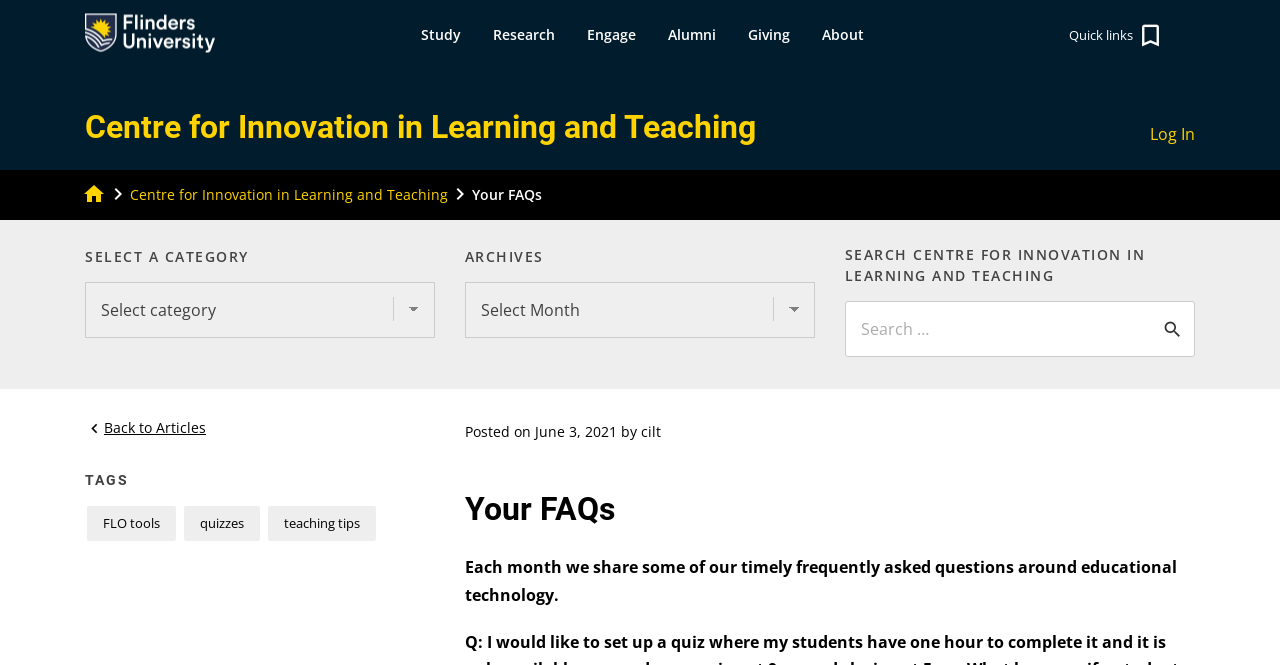Identify the bounding box coordinates of the area you need to click to perform the following instruction: "Select a category".

[0.066, 0.424, 0.34, 0.508]